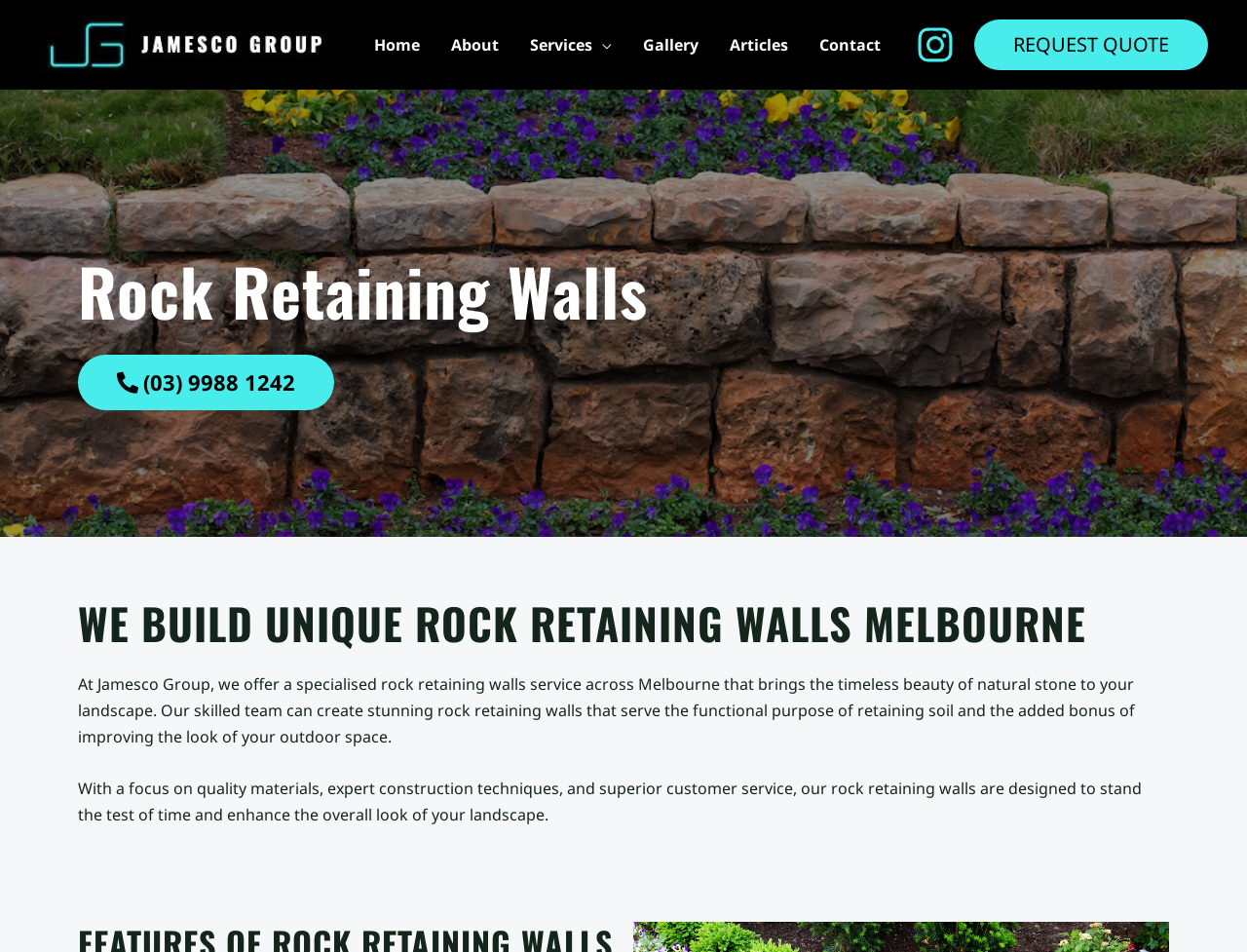Calculate the bounding box coordinates for the UI element based on the following description: "alt="Jamesco Group Logo"". Ensure the coordinates are four float numbers between 0 and 1, i.e., [left, top, right, bottom].

[0.031, 0.034, 0.266, 0.057]